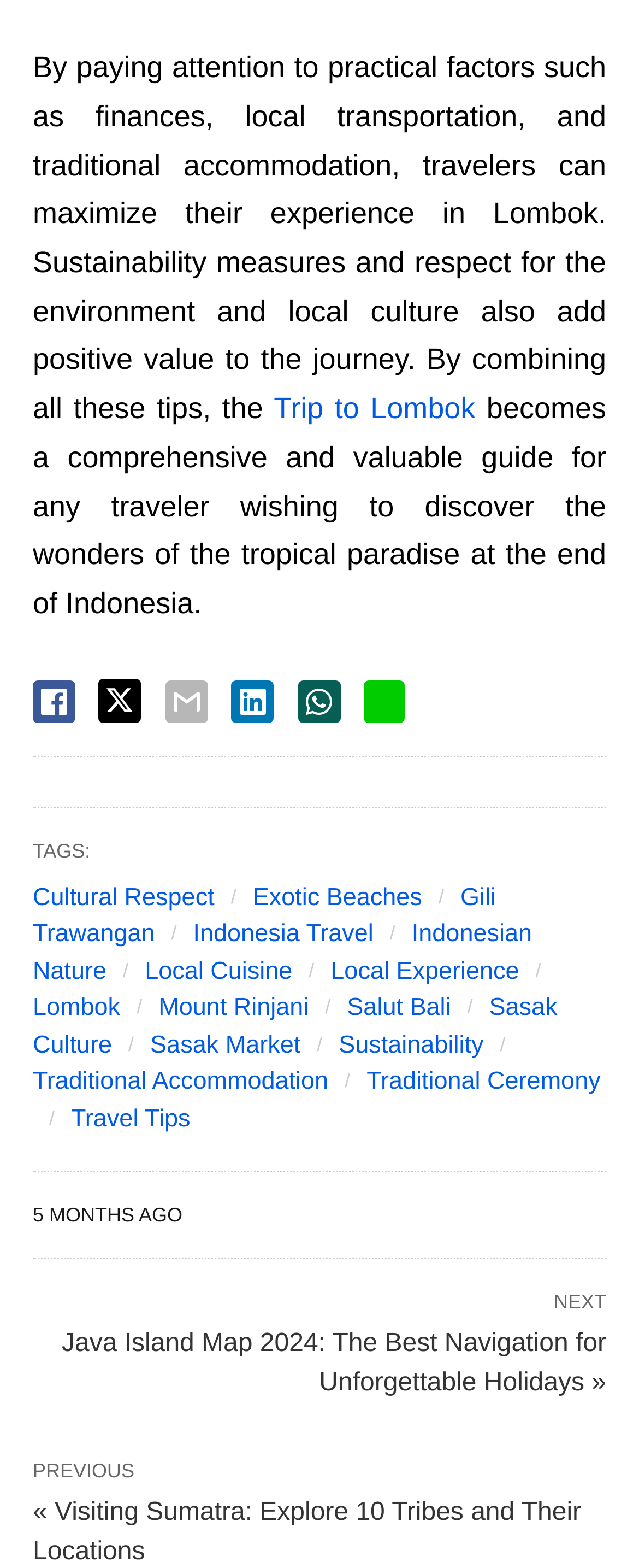What is the topic of the article?
Give a detailed response to the question by analyzing the screenshot.

The topic of the article can be determined by reading the static text at the top of the page, which mentions 'Trip to Lombok' and provides tips for travelers visiting the island.